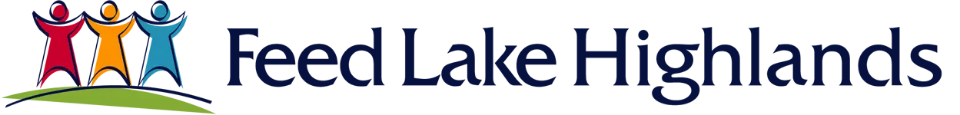Elaborate on the image with a comprehensive description.

The image features the logo of "Feed Lake Highlands," an organization dedicated to serving the community by providing food and resources to those in need. The logo showcases three stylized figures in vibrant colors—red, orange, and blue—symbolizing the spirit of community and collaboration. They are depicted standing together, emphasizing unity and support. Beneath the figures, the name "Feed Lake Highlands" is presented in a bold, navy font, encapsulated by a gentle green curve that suggests growth and hope. This visual representation effectively conveys the organization’s mission of compassion and service to those facing food insecurity.